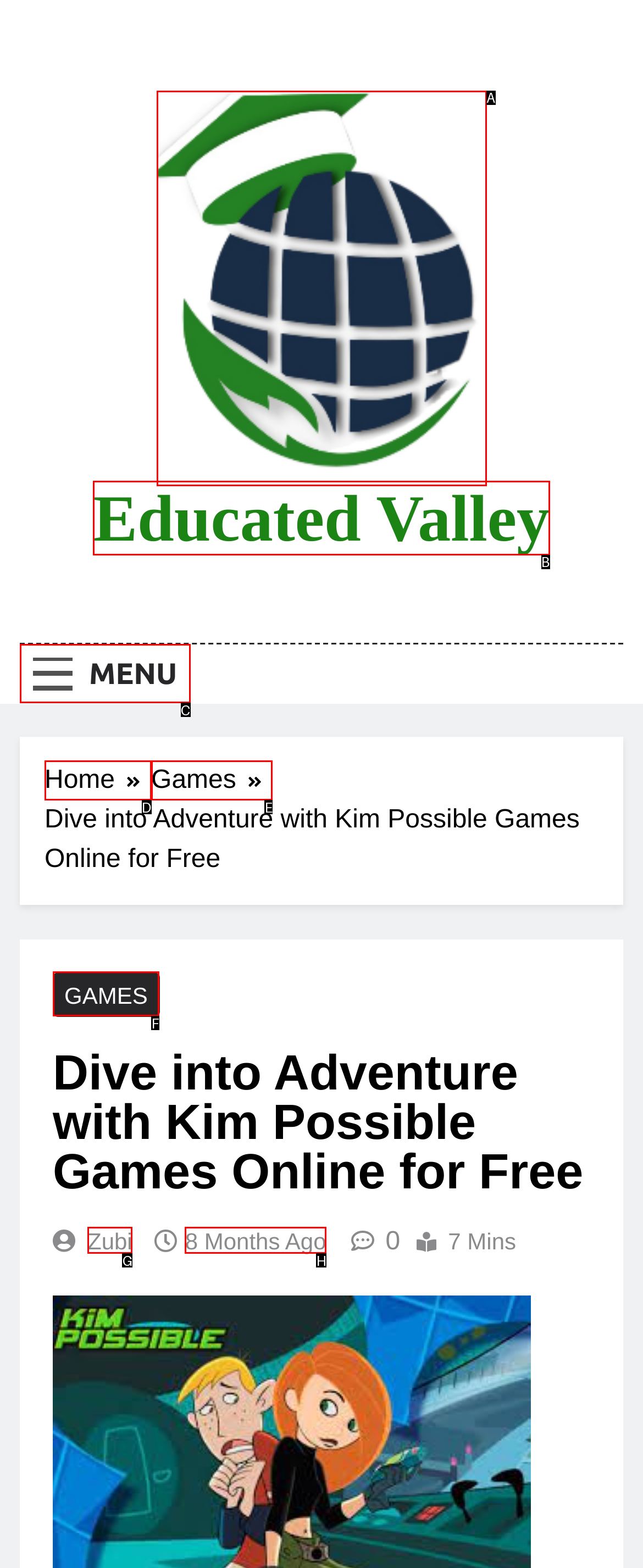Based on the provided element description: 8 months ago8 months ago, identify the best matching HTML element. Respond with the corresponding letter from the options shown.

H